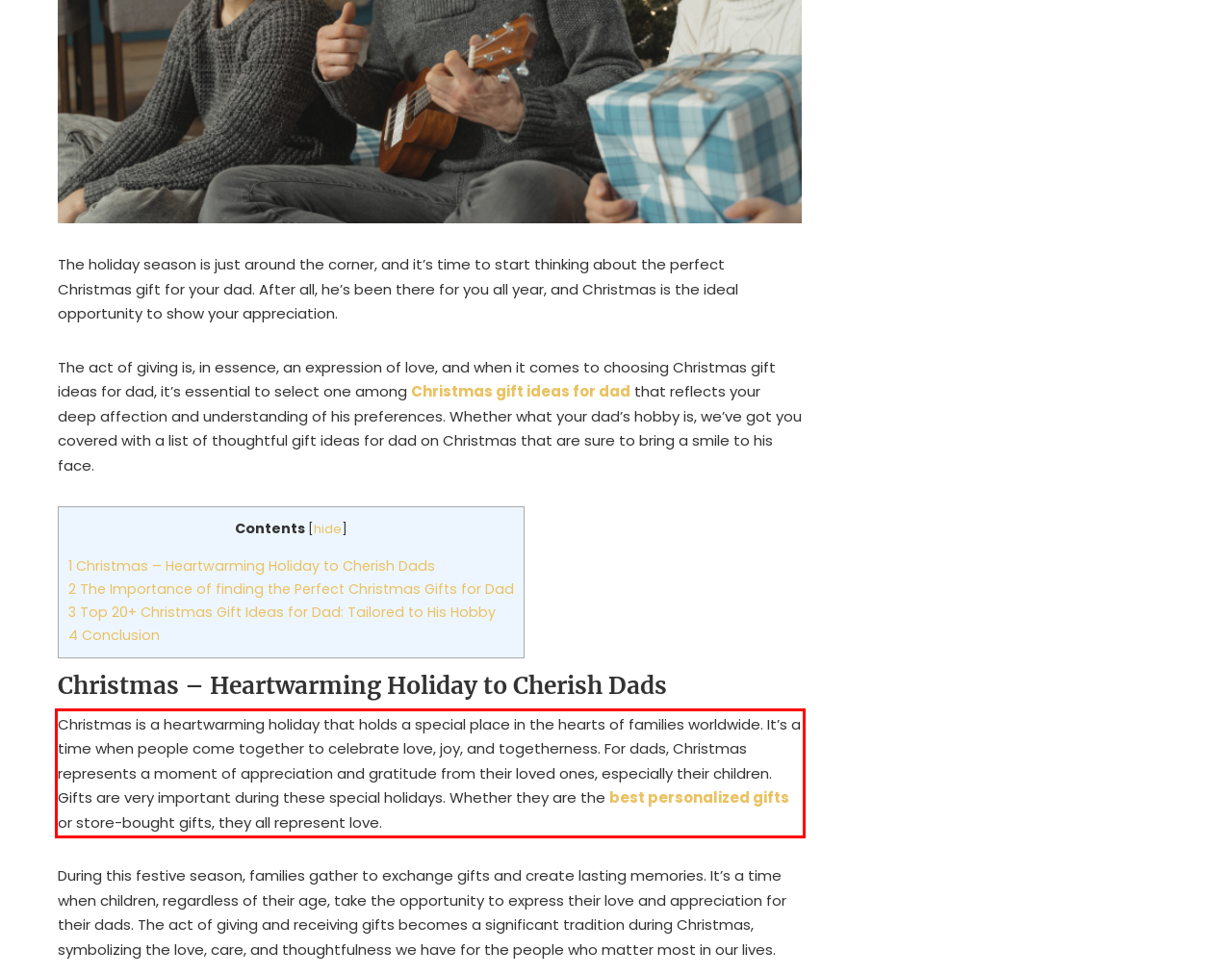By examining the provided screenshot of a webpage, recognize the text within the red bounding box and generate its text content.

Christmas is a heartwarming holiday that holds a special place in the hearts of families worldwide. It’s a time when people come together to celebrate love, joy, and togetherness. For dads, Christmas represents a moment of appreciation and gratitude from their loved ones, especially their children. Gifts are very important during these special holidays. Whether they are the best personalized gifts or store-bought gifts, they all represent love.